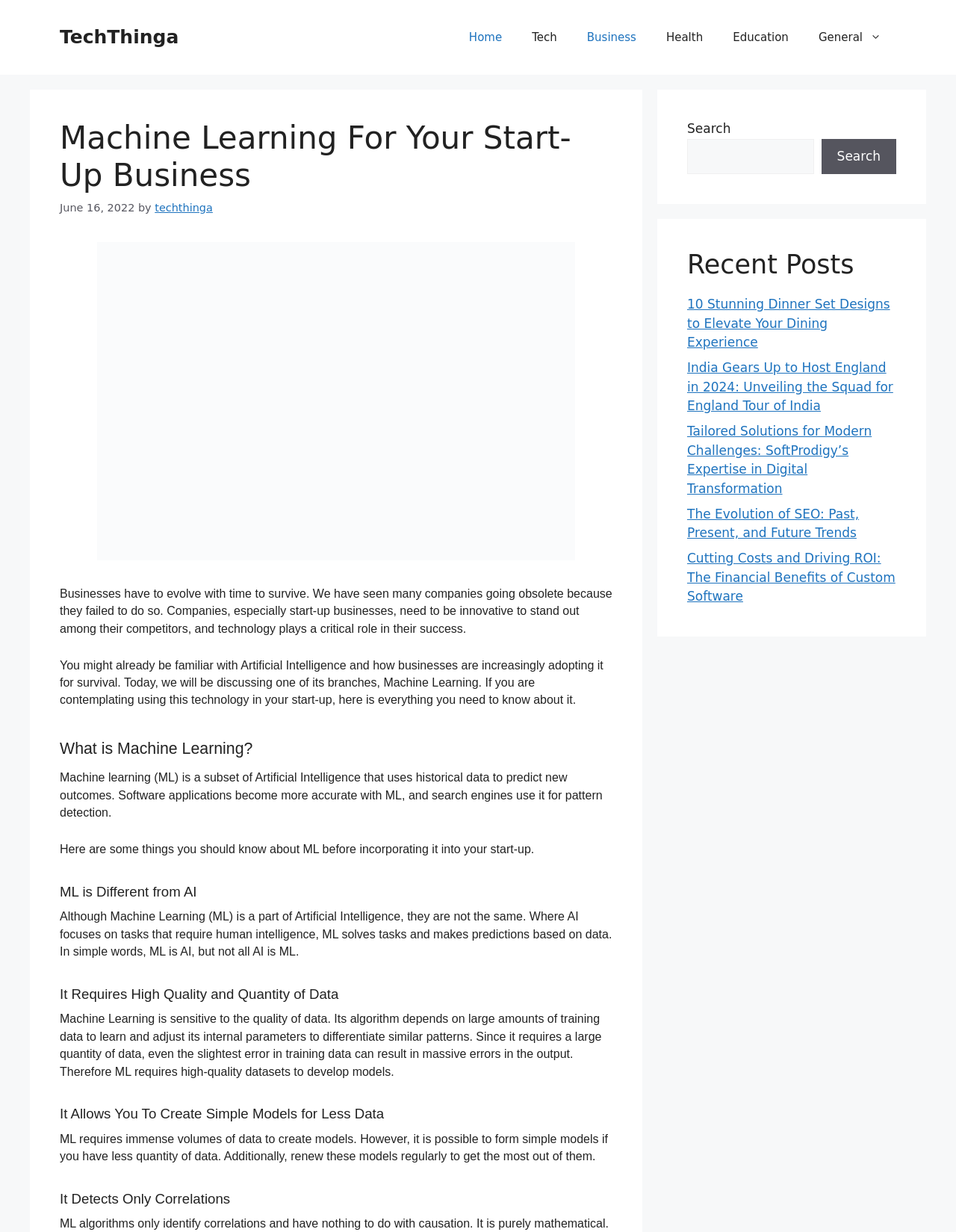Given the element description parent_node: Search name="s", predict the bounding box coordinates for the UI element in the webpage screenshot. The format should be (top-left x, top-left y, bottom-right x, bottom-right y), and the values should be between 0 and 1.

[0.719, 0.112, 0.851, 0.141]